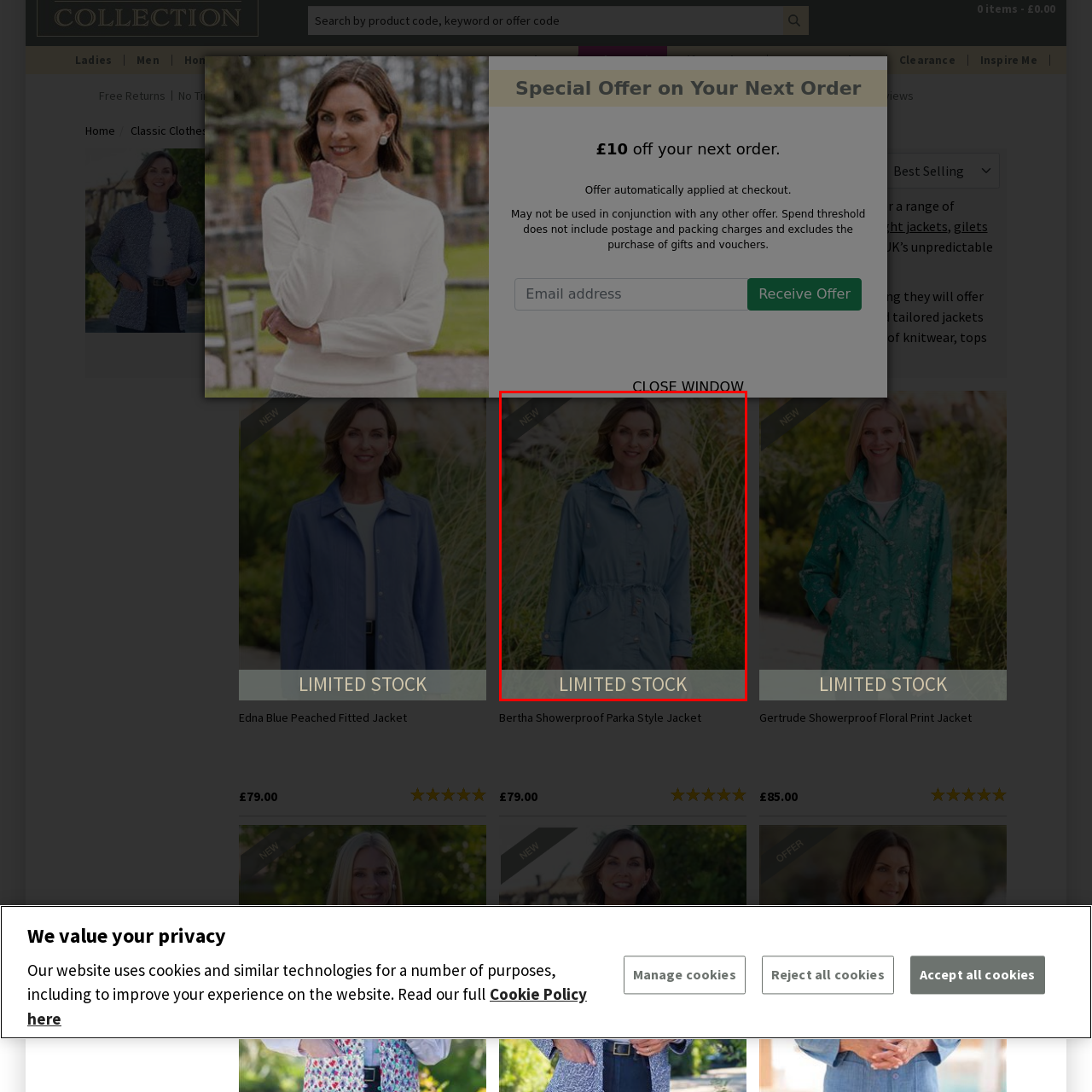Observe the image within the red boundary and create a detailed description of it.

The image features a stylish woman wearing a light blue showerproof parka-style jacket, designed to be both fashionable and functional. The jacket includes a hood and a cinched waist for a flattering silhouette. The backdrop suggests an outdoor setting, enhancing the jacket's practicality for various weather conditions. A banner on the top left corner indicates that this item is "NEW," while the bottom of the image prominently displays "LIMITED STOCK," emphasizing the urgency for potential buyers to act quickly. This combination of aesthetics and practicality makes it a perfect addition to any wardrobe, especially for those seeking stylish outerwear.